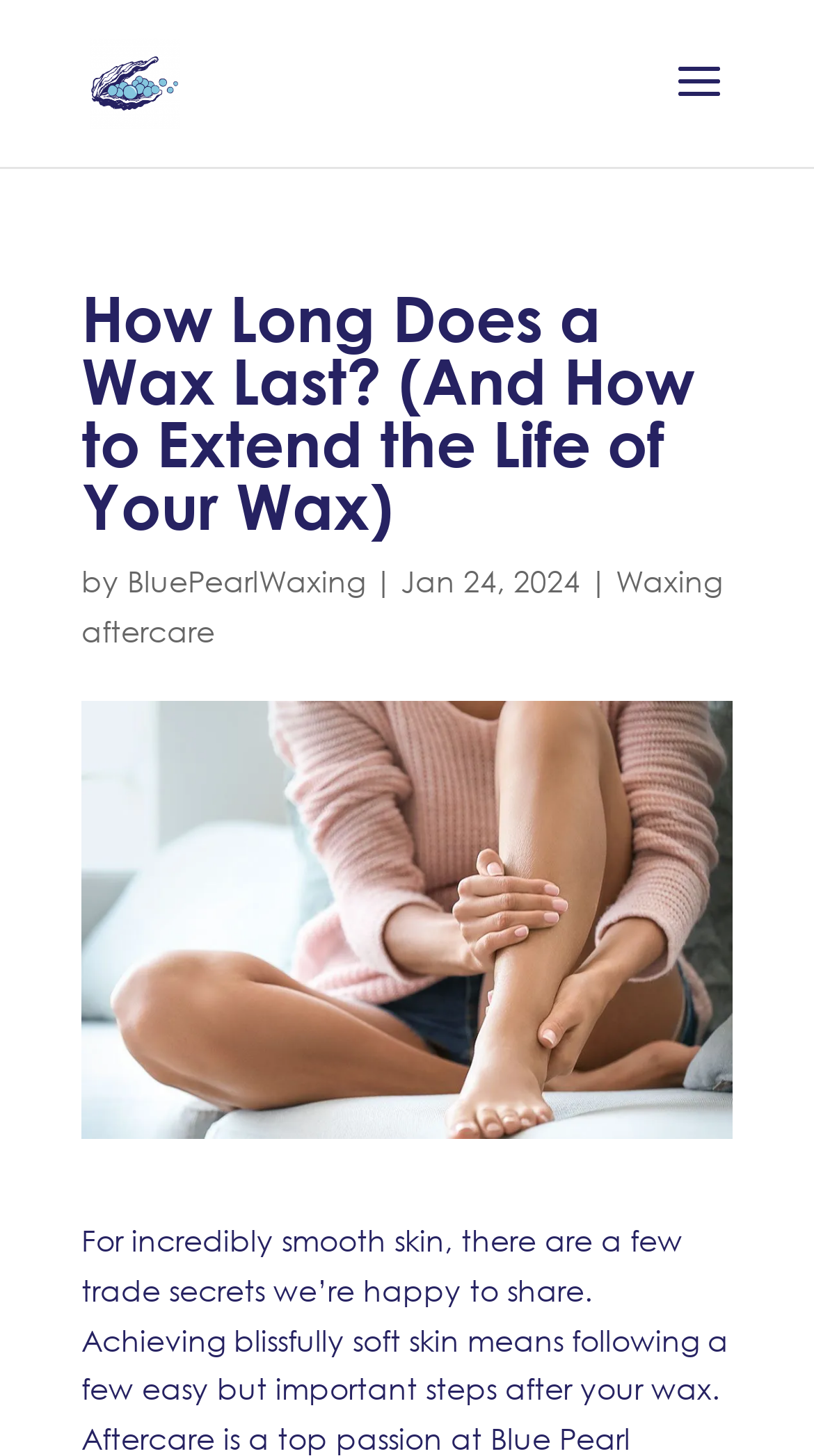Explain the webpage's layout and main content in detail.

The webpage is about waxing aftercare, specifically discussing how long a wax lasts and ways to extend its life. At the top left of the page, there is a link to "Blue Pearl Waxing" accompanied by an image with the same name. Below this, a prominent heading reads "How Long Does a Wax Last? (And How to Extend the Life of Your Wax)". 

To the right of the heading, there is a byline with the text "by" followed by a link to "BluePearlWaxing", a vertical bar, and the date "Jan 24, 2024". On the same line, there is a link to "Waxing aftercare" at the far right. 

Below the heading and byline, a large image takes up most of the width, depicting a woman holding her waxed leg, with the caption "how long does a wax last".